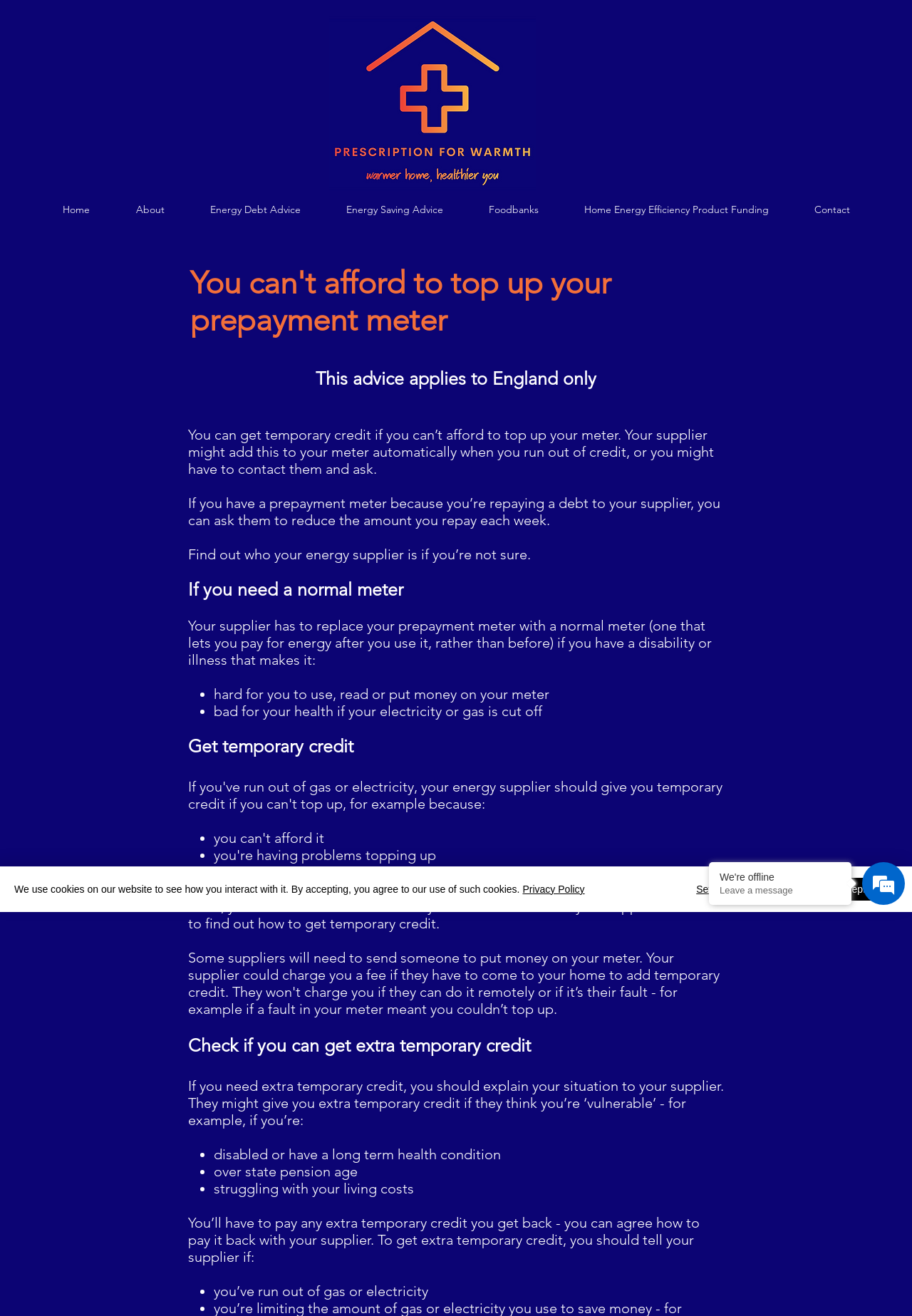Given the webpage screenshot, identify the bounding box of the UI element that matches this description: "Energy Debt Advice".

[0.205, 0.146, 0.354, 0.173]